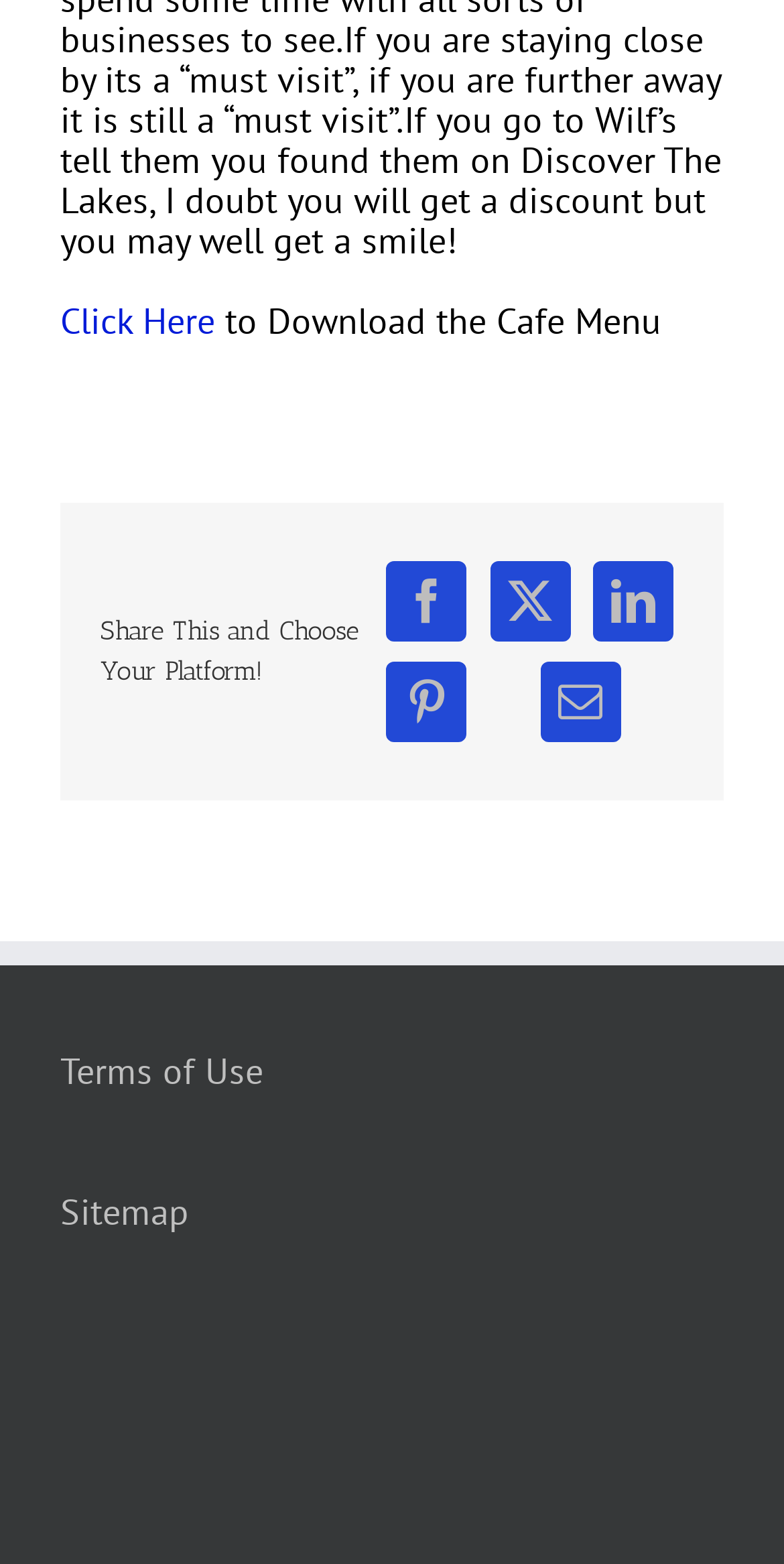What is the heading above the social media links?
Please respond to the question with a detailed and informative answer.

The heading above the social media links is 'Share This and Choose Your Platform!', which suggests that users can share content on various platforms.